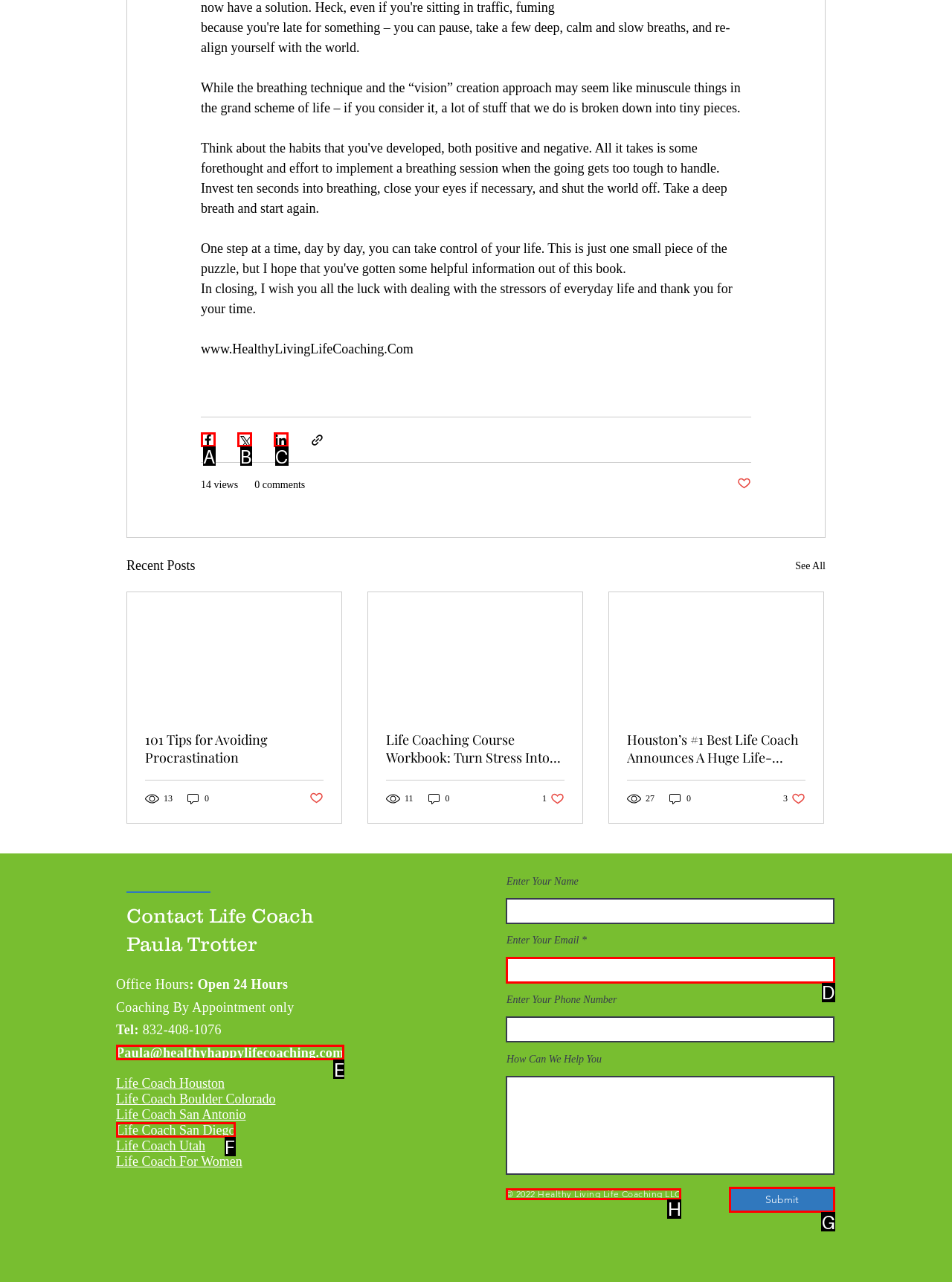Choose the HTML element that should be clicked to achieve this task: Submit
Respond with the letter of the correct choice.

G